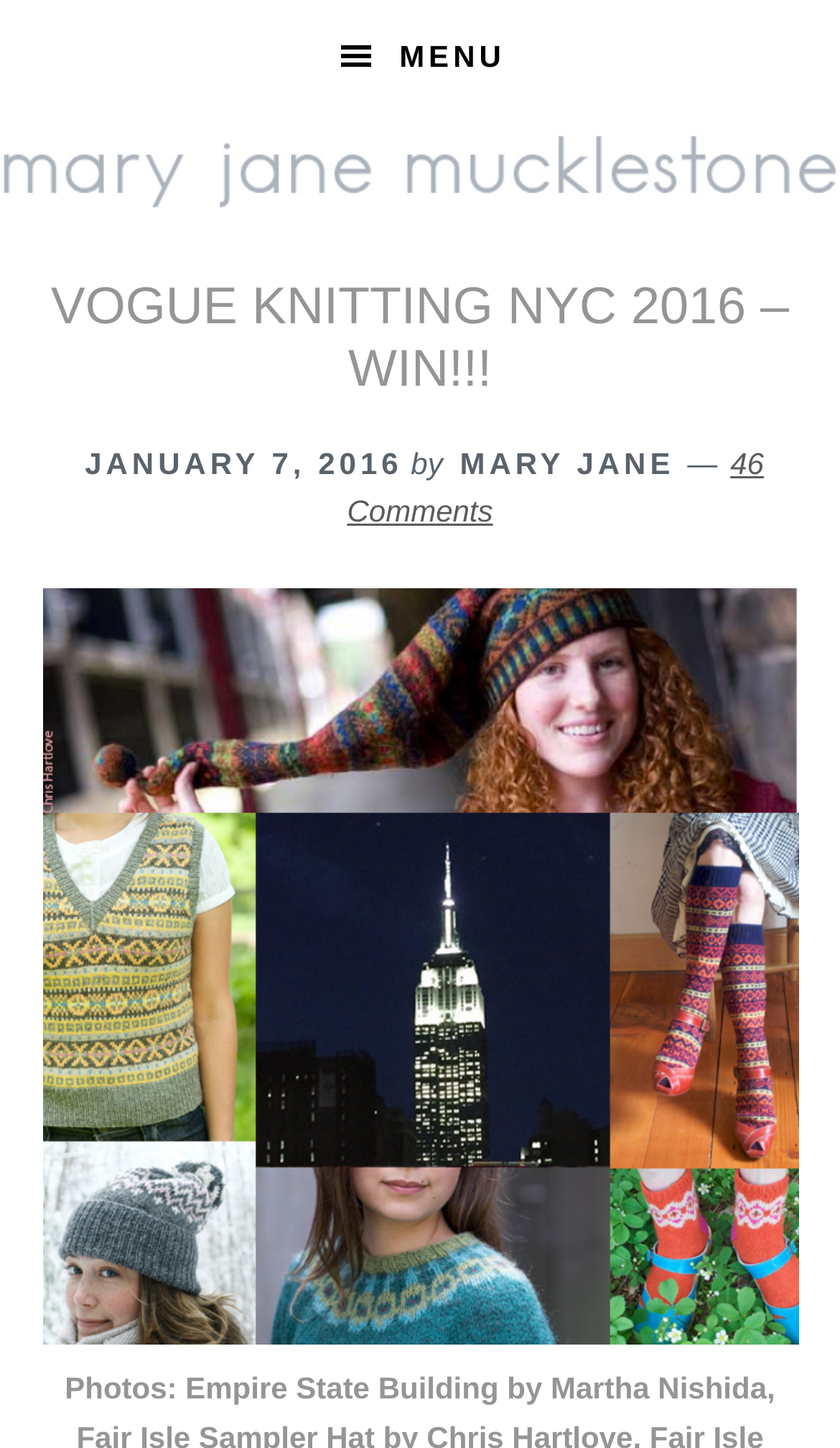Identify the title of the webpage and provide its text content.

VOGUE KNITTING NYC 2016 – WIN!!!